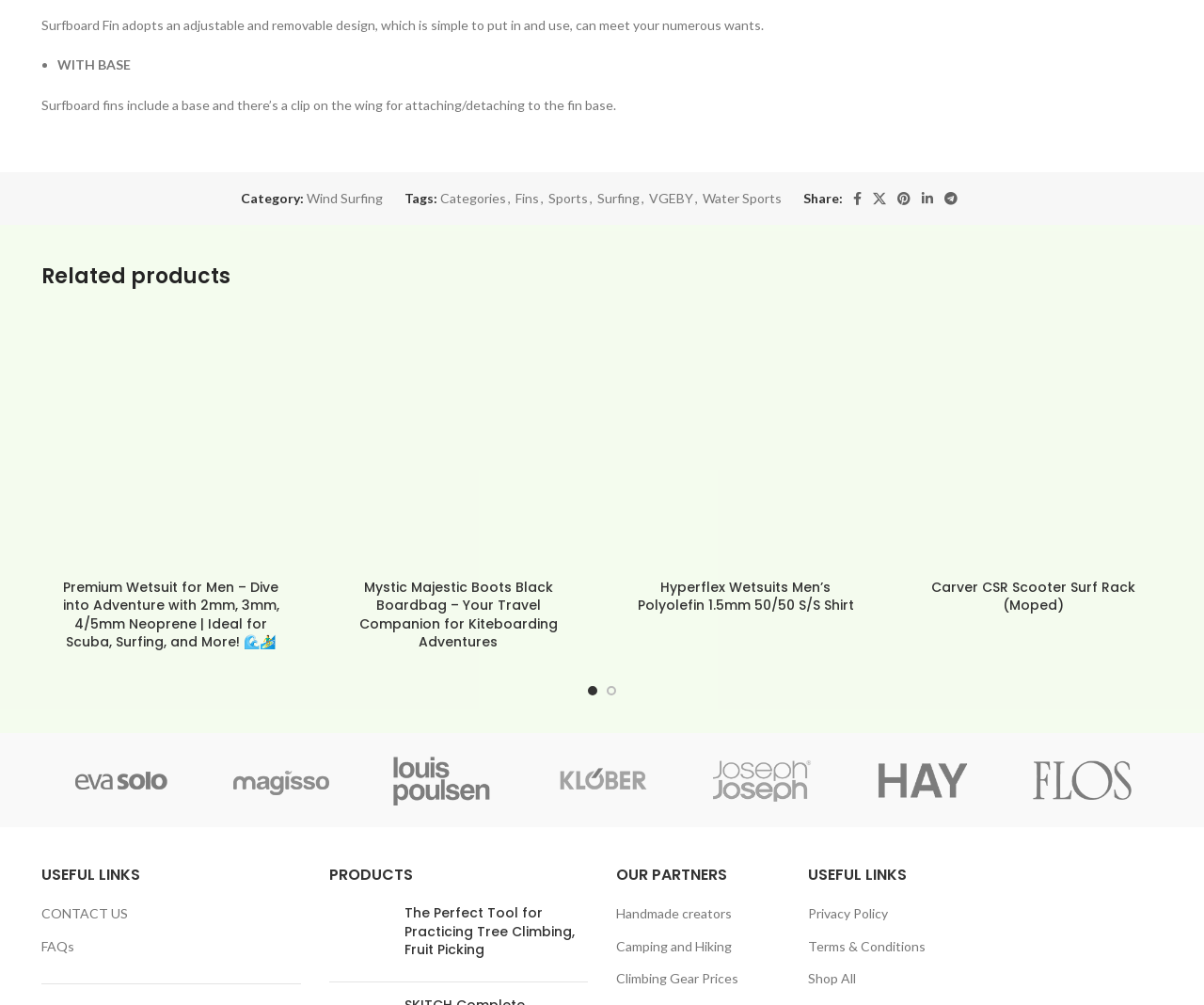What is the category of the product 'Realon Wetsuit Men Full 3mm Surfing Suit Shorty 3/4mm, 4/5mm Scuba Diving Suit Snorkeling Swimming Jumpsuit'?
Using the image as a reference, answer the question in detail.

By looking at the webpage, I can see that the product 'Realon Wetsuit Men Full 3mm Surfing Suit Shorty 3/4mm, 4/5mm Scuba Diving Suit Snorkeling Swimming Jumpsuit' is listed under the category 'Wind Surfing', which is indicated by the link 'Wind Surfing' next to the 'Category:' label.